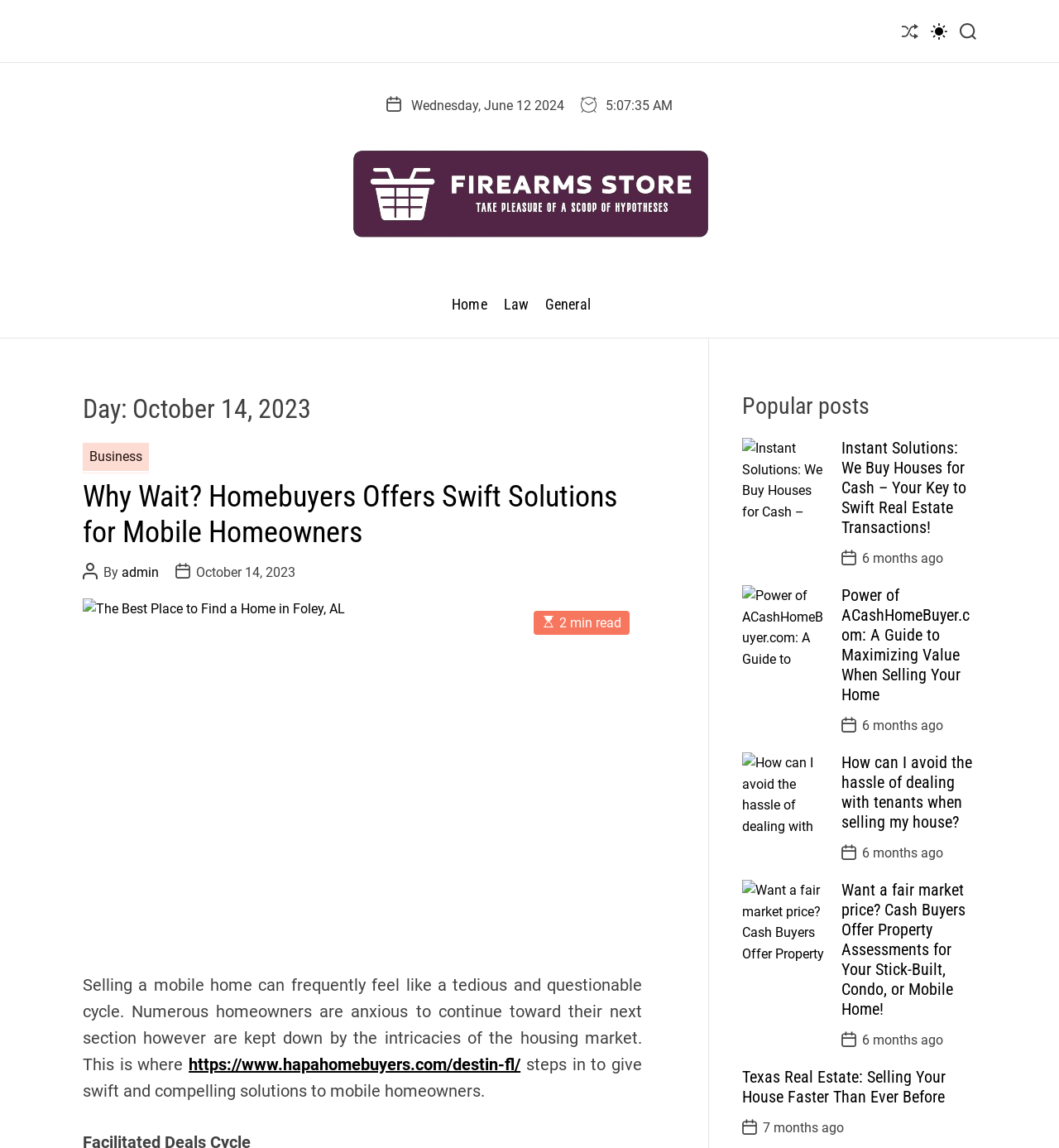Locate the bounding box coordinates of the clickable area to execute the instruction: "View Home". Provide the coordinates as four float numbers between 0 and 1, represented as [left, top, right, bottom].

[0.427, 0.25, 0.46, 0.28]